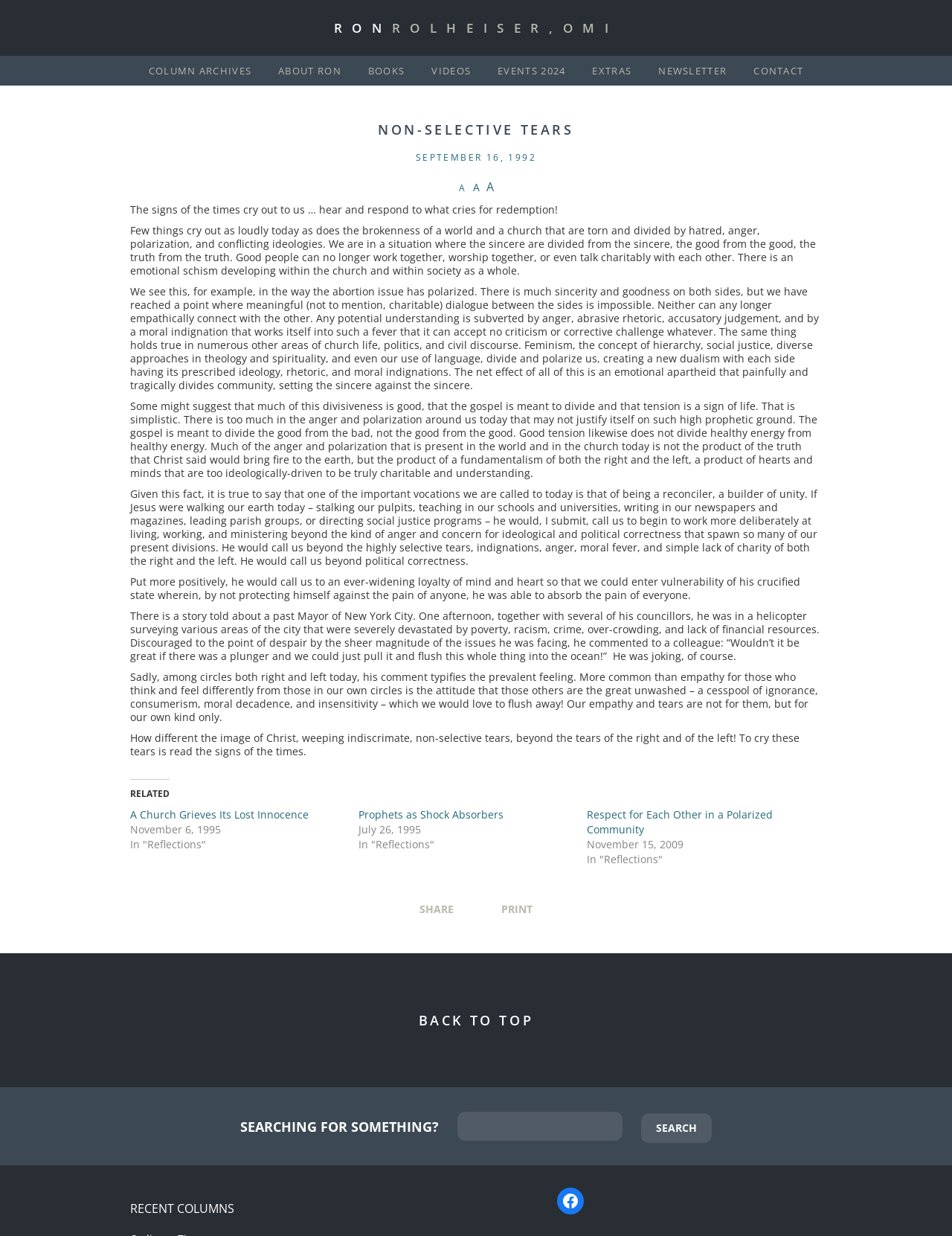Pinpoint the bounding box coordinates of the clickable element needed to complete the instruction: "Search for something". The coordinates should be provided as four float numbers between 0 and 1: [left, top, right, bottom].

[0.48, 0.899, 0.654, 0.923]